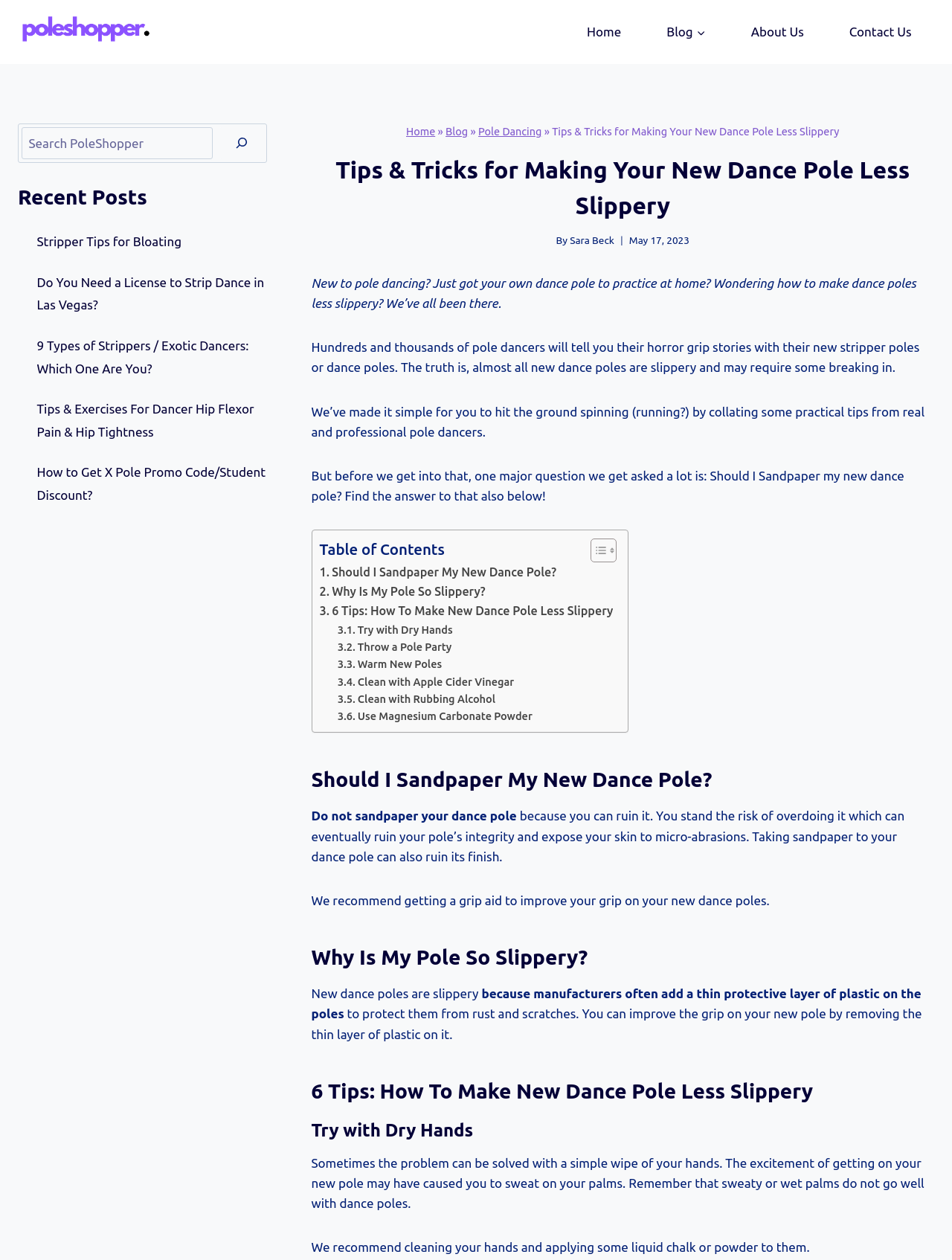Find the bounding box coordinates of the element I should click to carry out the following instruction: "Click on the 'Try with Dry Hands' link".

[0.354, 0.493, 0.475, 0.507]